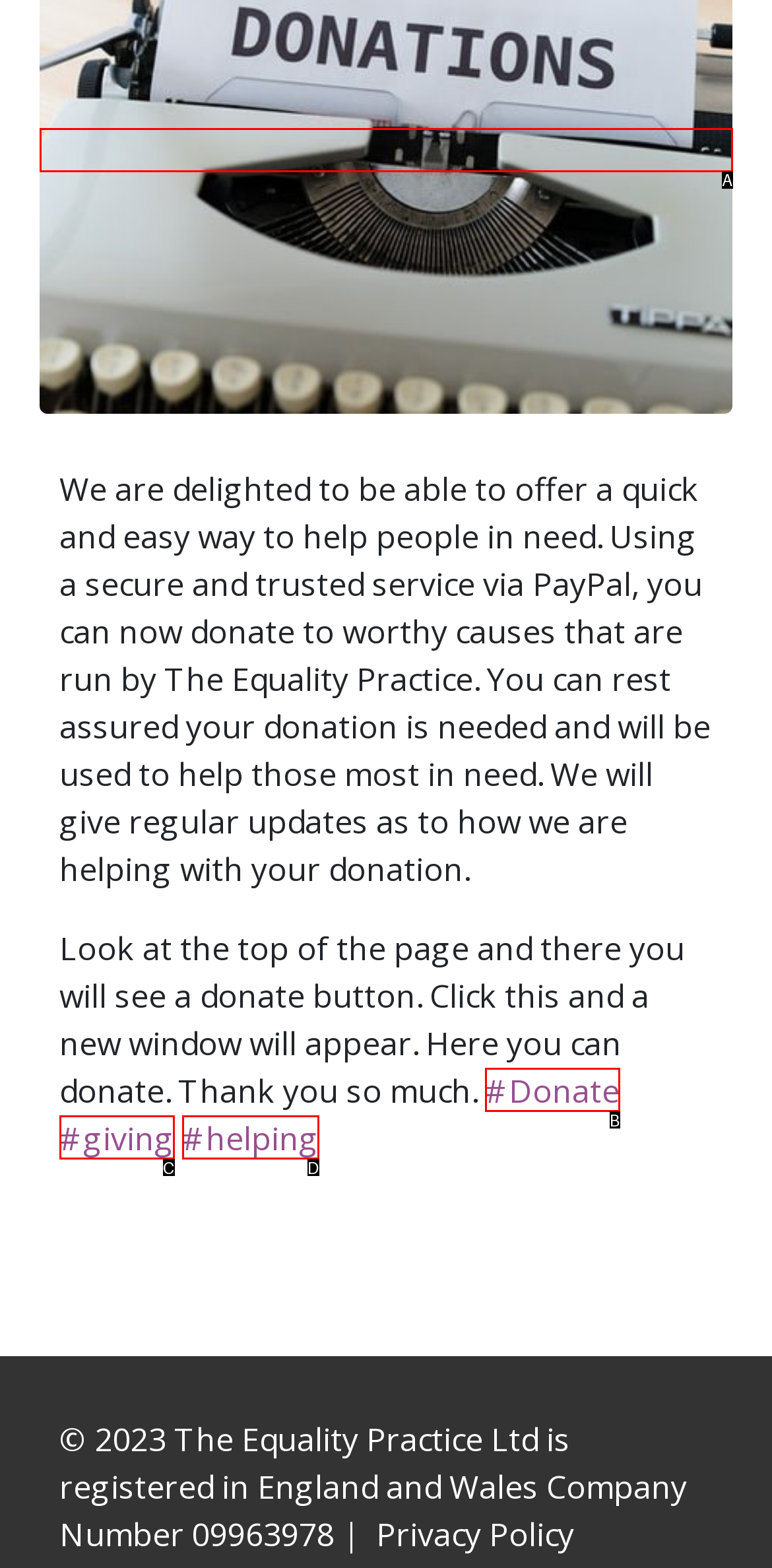Choose the HTML element that matches the description: #giving
Reply with the letter of the correct option from the given choices.

C